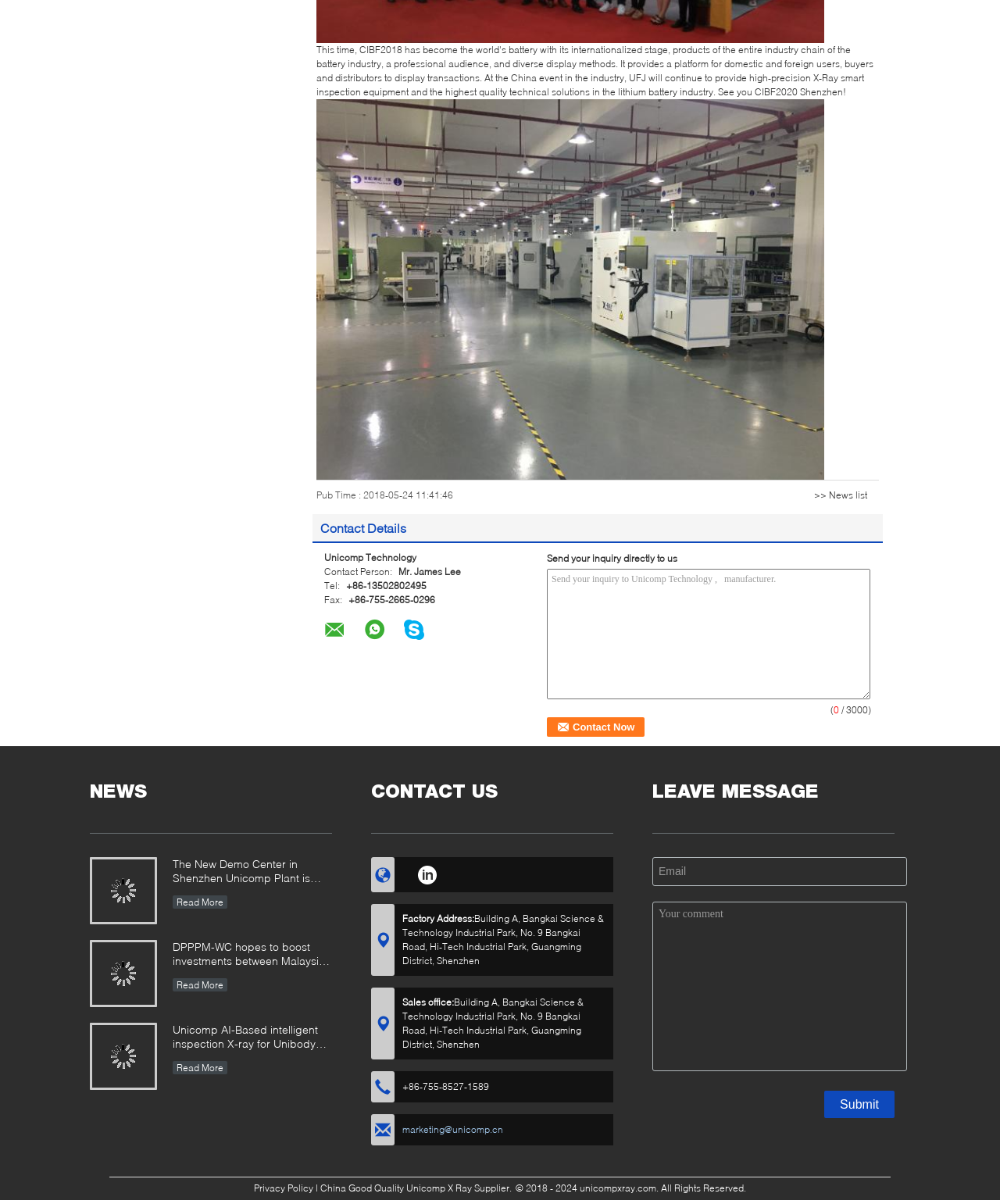Please determine the bounding box coordinates of the area that needs to be clicked to complete this task: 'Read more about The New Demo Center in Shenzhen Unicomp Plant is Officially Opened'. The coordinates must be four float numbers between 0 and 1, formatted as [left, top, right, bottom].

[0.173, 0.744, 0.227, 0.755]